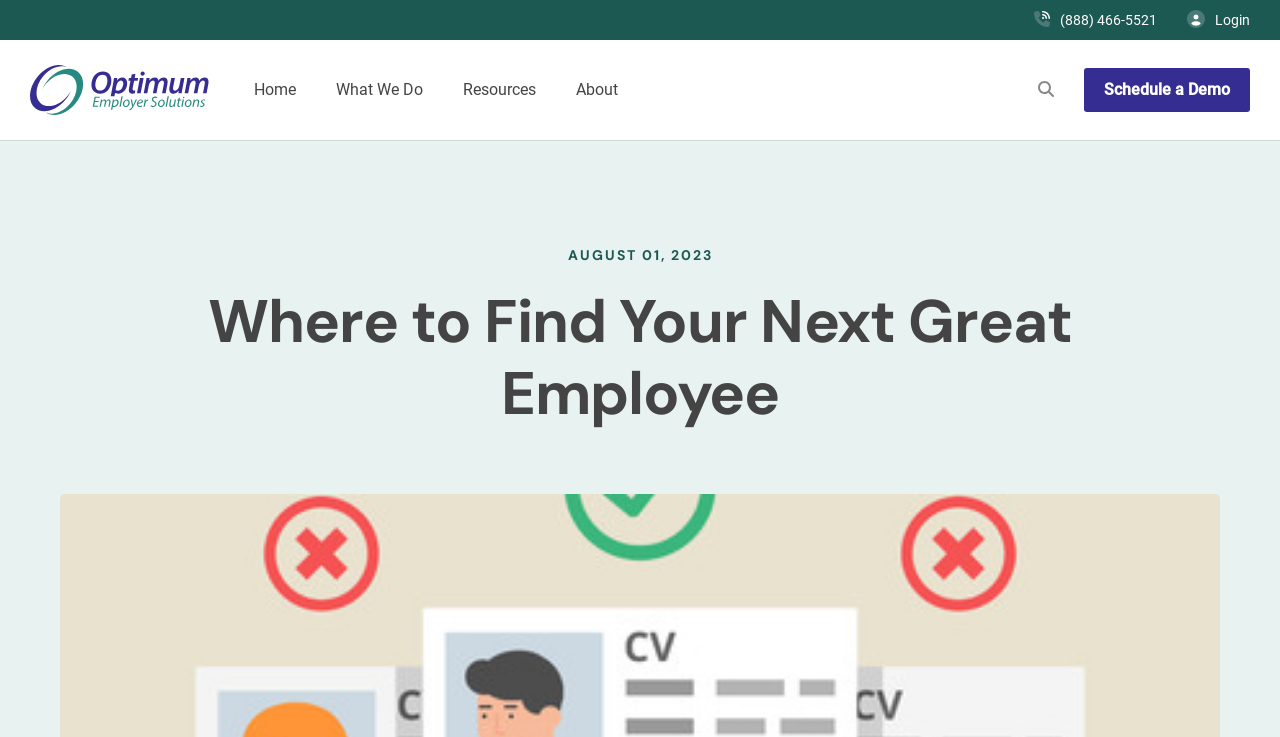Return the bounding box coordinates of the UI element that corresponds to this description: "Resources". The coordinates must be given as four float numbers in the range of 0 and 1, [left, top, right, bottom].

[0.357, 0.11, 0.422, 0.134]